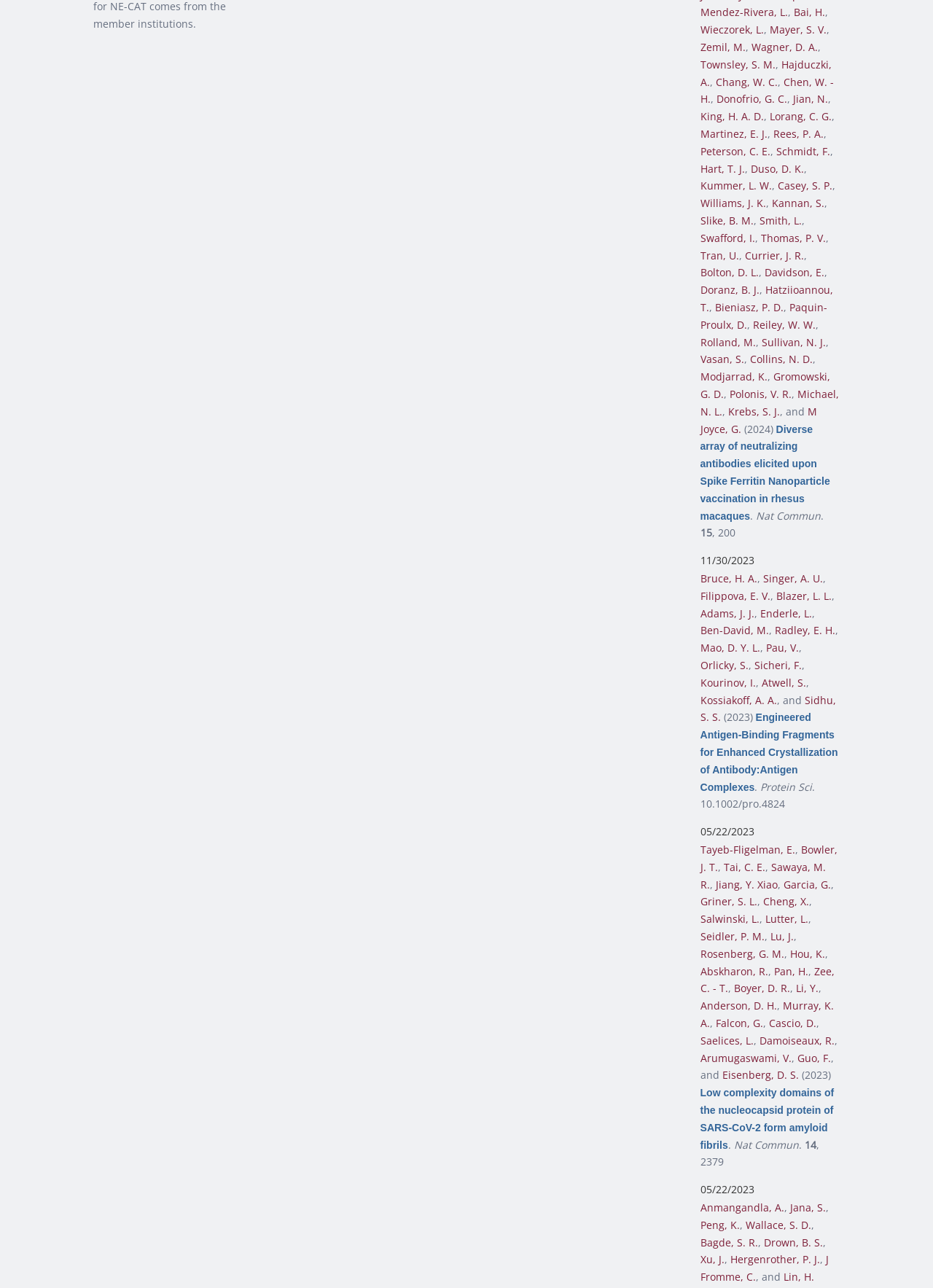Provide a short, one-word or phrase answer to the question below:
How many links are there on the webpage?

50+